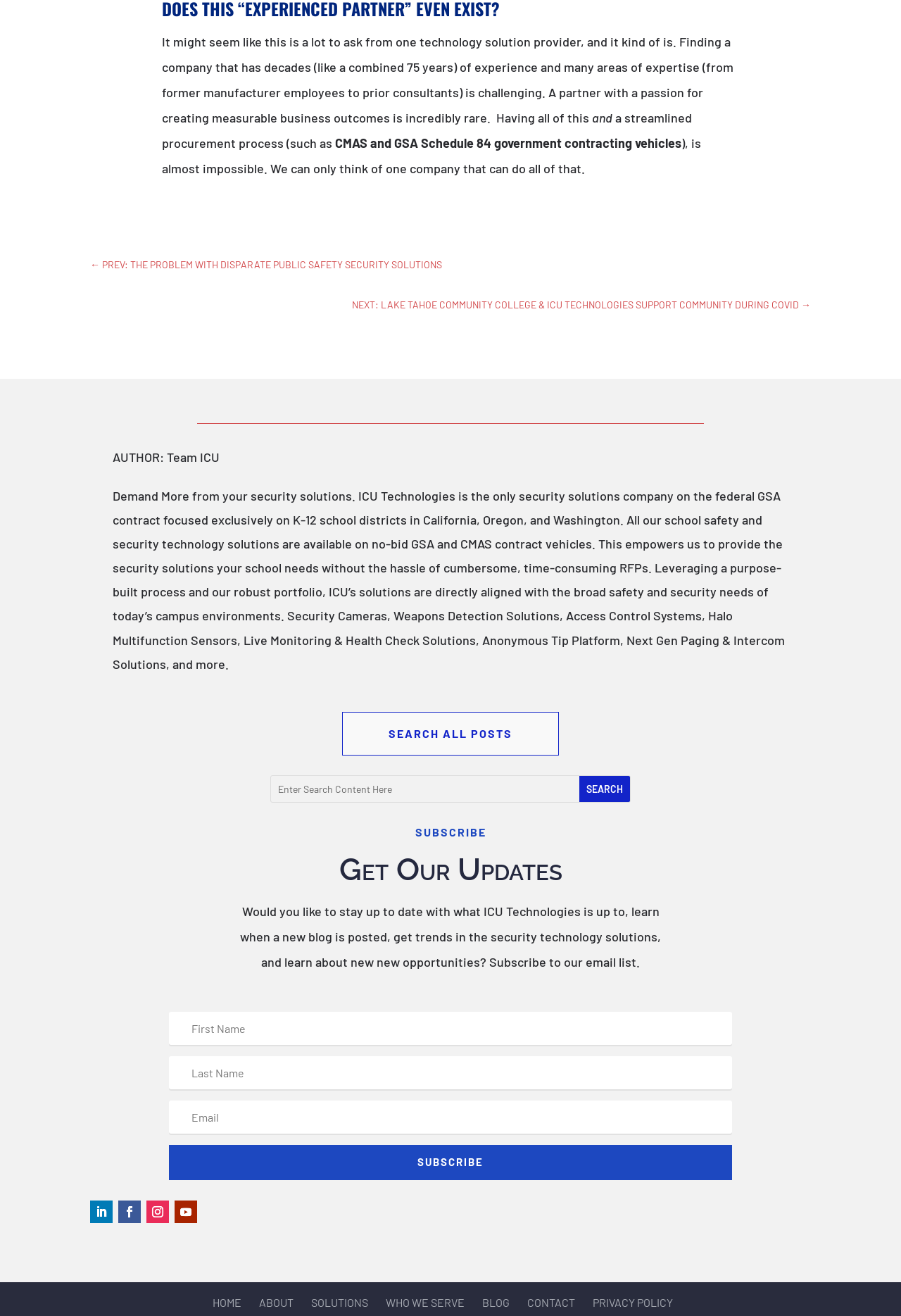Locate the bounding box coordinates of the segment that needs to be clicked to meet this instruction: "Search for a post".

[0.301, 0.59, 0.699, 0.61]